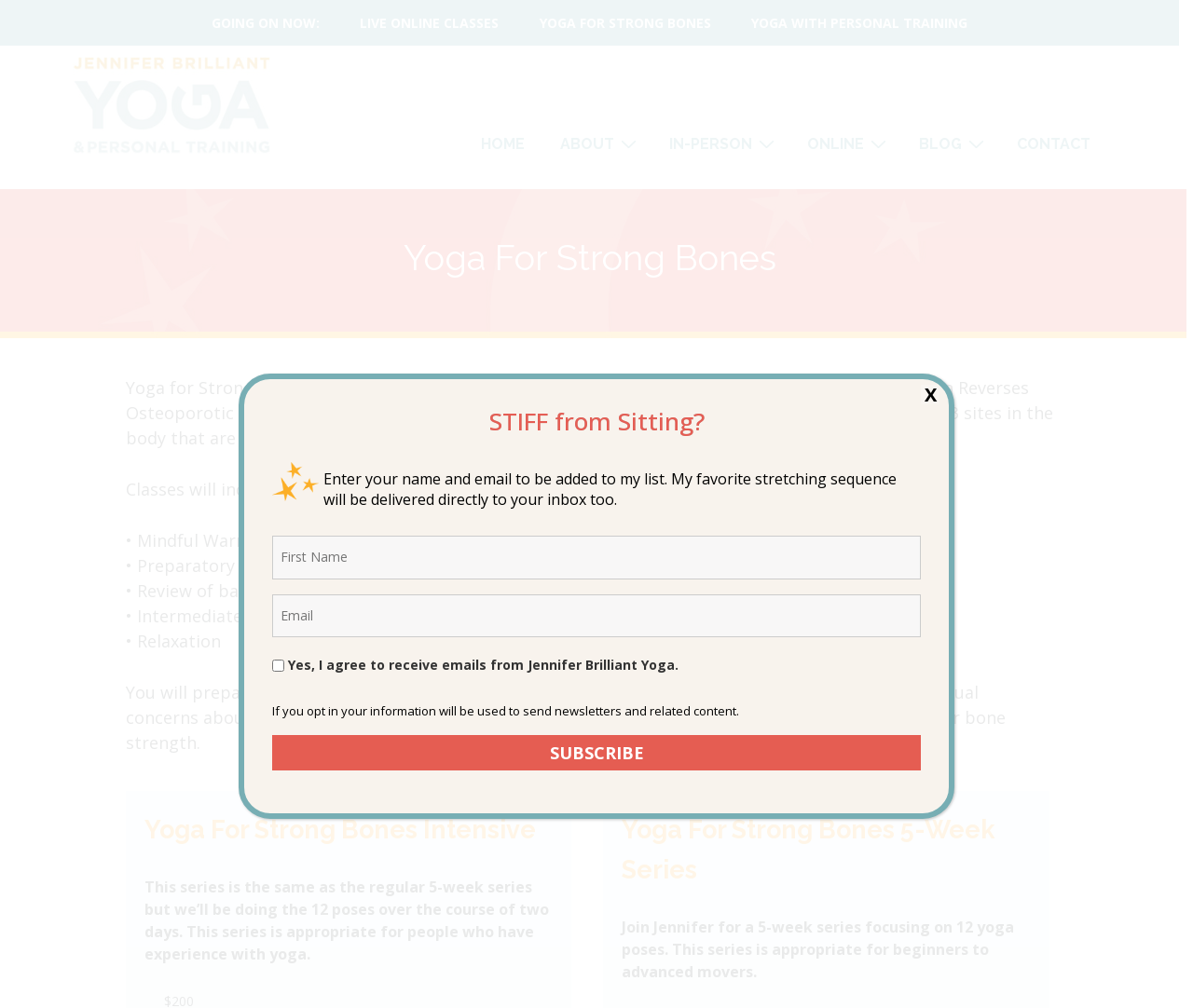Please provide the bounding box coordinates for the element that needs to be clicked to perform the instruction: "Click on LIVE ONLINE CLASSES". The coordinates must consist of four float numbers between 0 and 1, formatted as [left, top, right, bottom].

[0.302, 0.014, 0.418, 0.031]